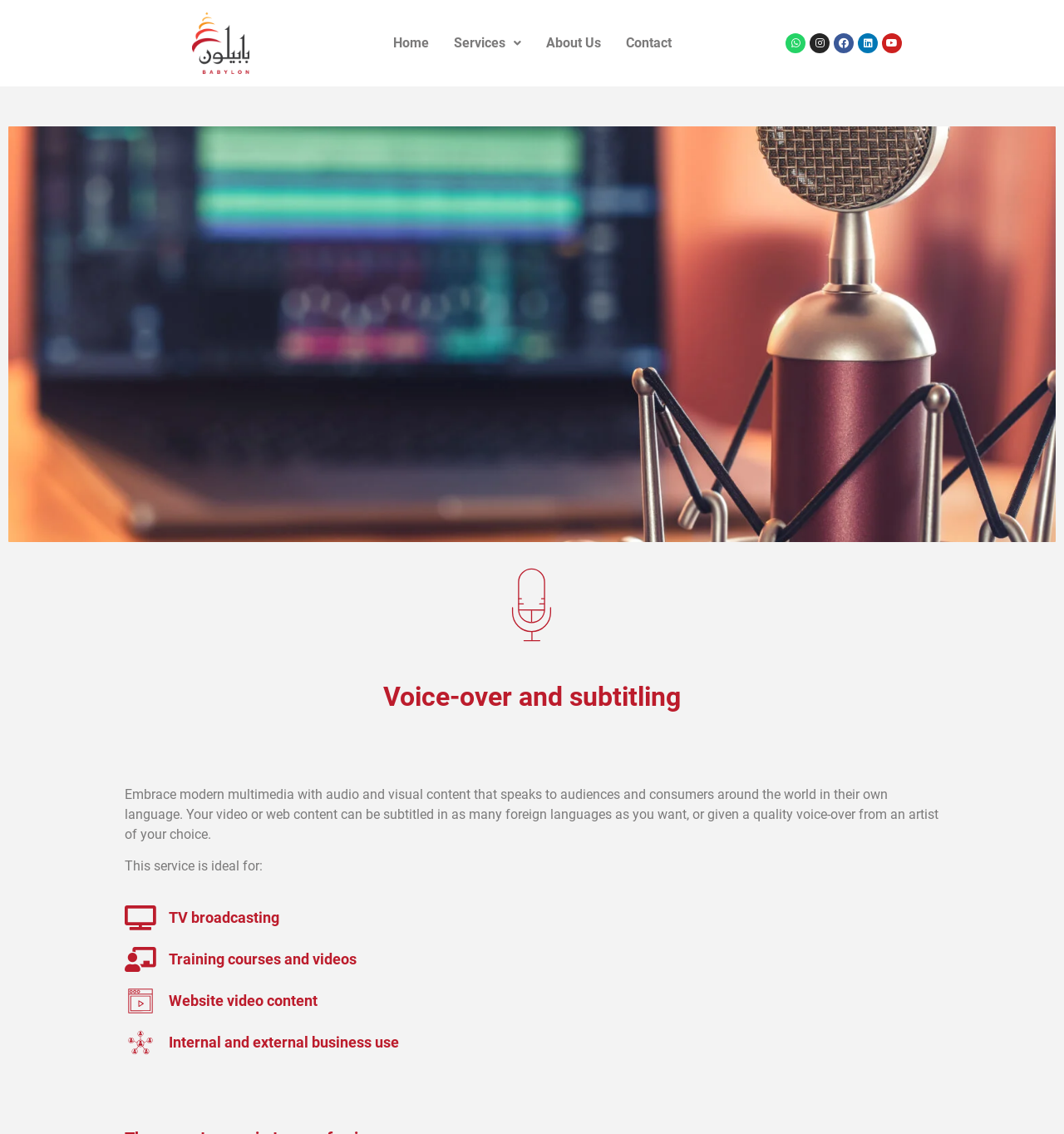Generate a thorough description of the webpage.

The webpage is about voice-over and subtitling services offered by Babylon Translation Centre. At the top, there is a navigation menu with links to "Home", "Services", "About Us", and "Contact". To the right of the navigation menu, there are social media links to Whatsapp, Instagram, Facebook, Linkedin, and Youtube.

Below the navigation menu, there is a large header with the title "Voice-over and subtitling". On the left side of the page, there is an image. Below the header, there is a paragraph of text that explains the benefits of using voice-over and subtitling services to reach audiences around the world.

Further down the page, there is a heading that repeats the title "Voice-over and subtitling". Below this heading, there is a paragraph of text that describes the ideal use cases for this service, including TV broadcasting, training courses and videos, website video content, and internal and external business use. Each of these use cases is listed on a separate line, with an accompanying icon to the left of the text.